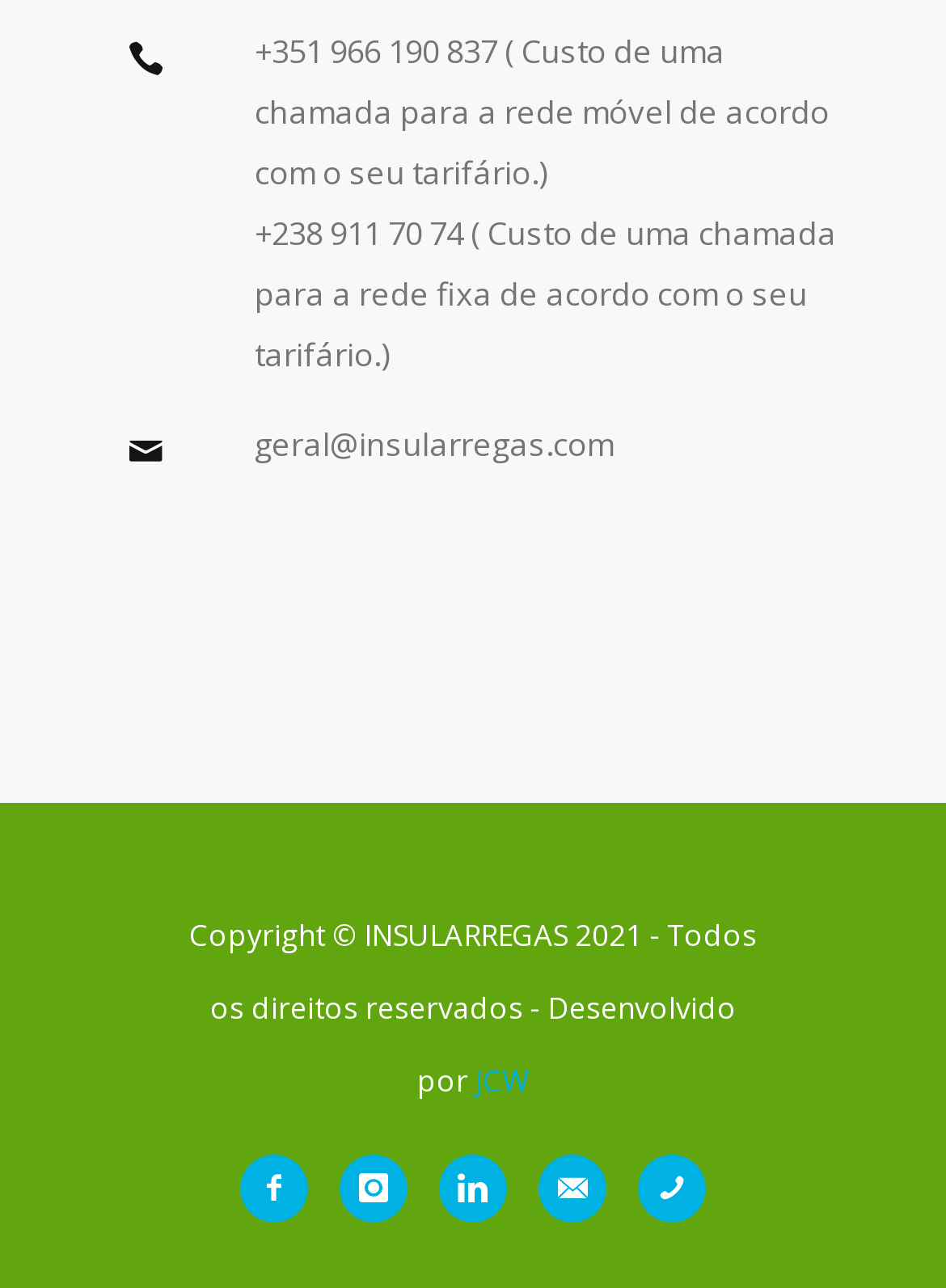Find the bounding box coordinates of the element to click in order to complete the given instruction: "Call the mobile number."

[0.269, 0.023, 0.526, 0.056]